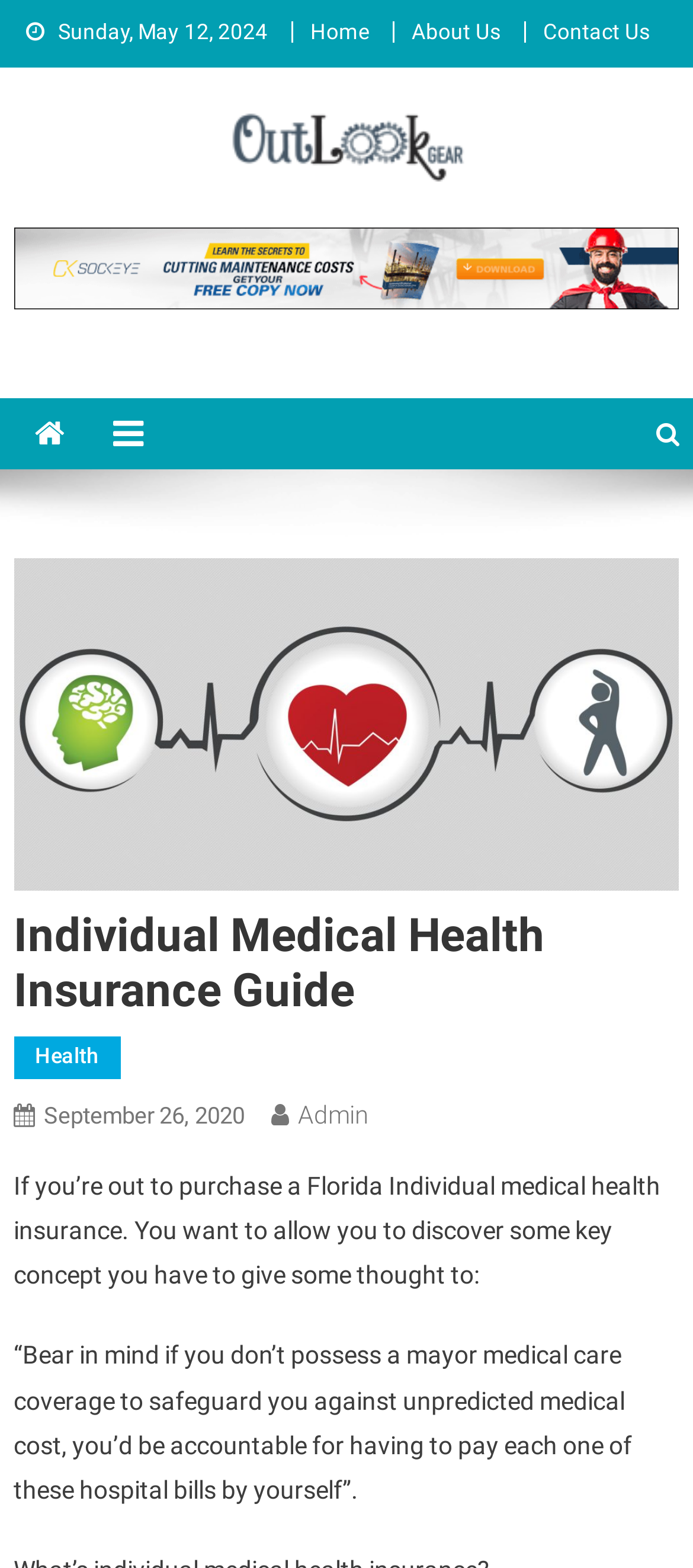What is the name of the website?
Based on the image, please offer an in-depth response to the question.

I found the name of the website by looking at the link 'Out Look Gear' which is located at the top of the webpage, and also by looking at the image 'Out Look Gear' which is located next to it.